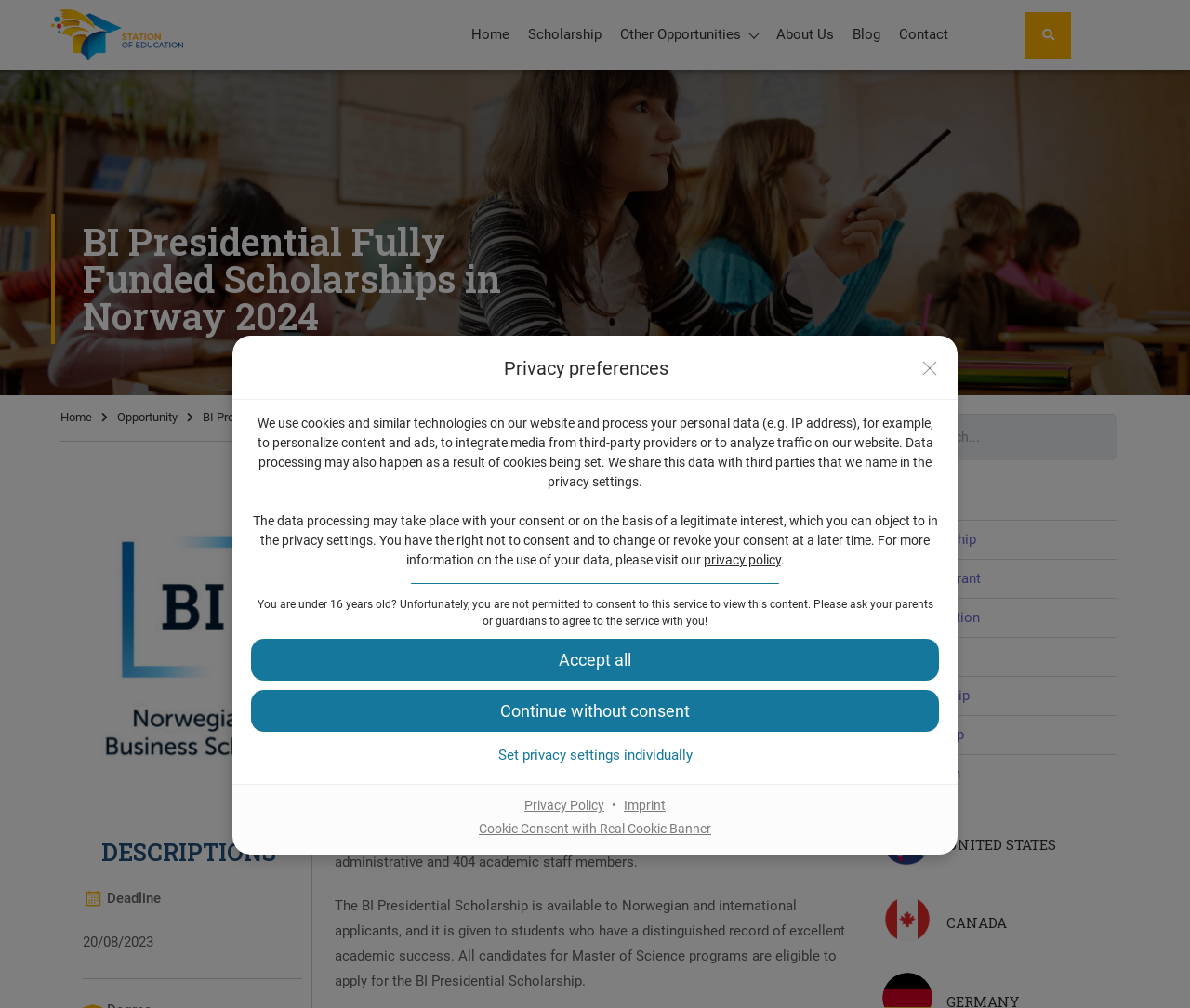What is the purpose of the cookies on this website?
Respond with a short answer, either a single word or a phrase, based on the image.

Personalize content and ads